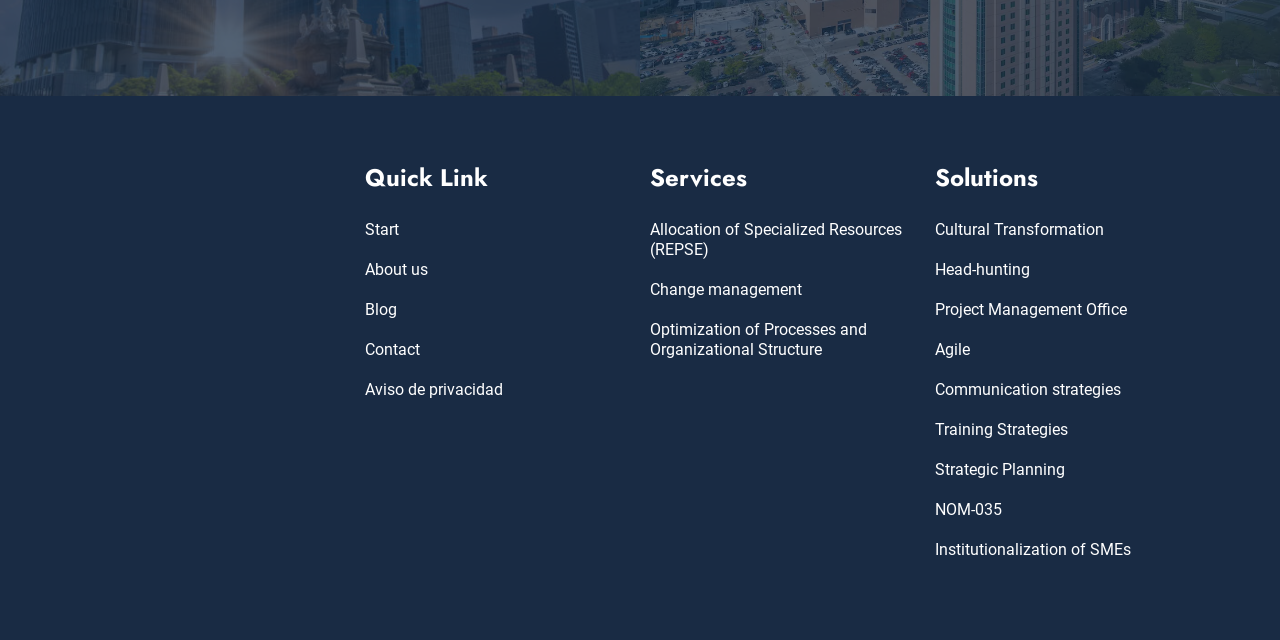Can you show the bounding box coordinates of the region to click on to complete the task described in the instruction: "Click on Start"?

[0.285, 0.328, 0.492, 0.39]